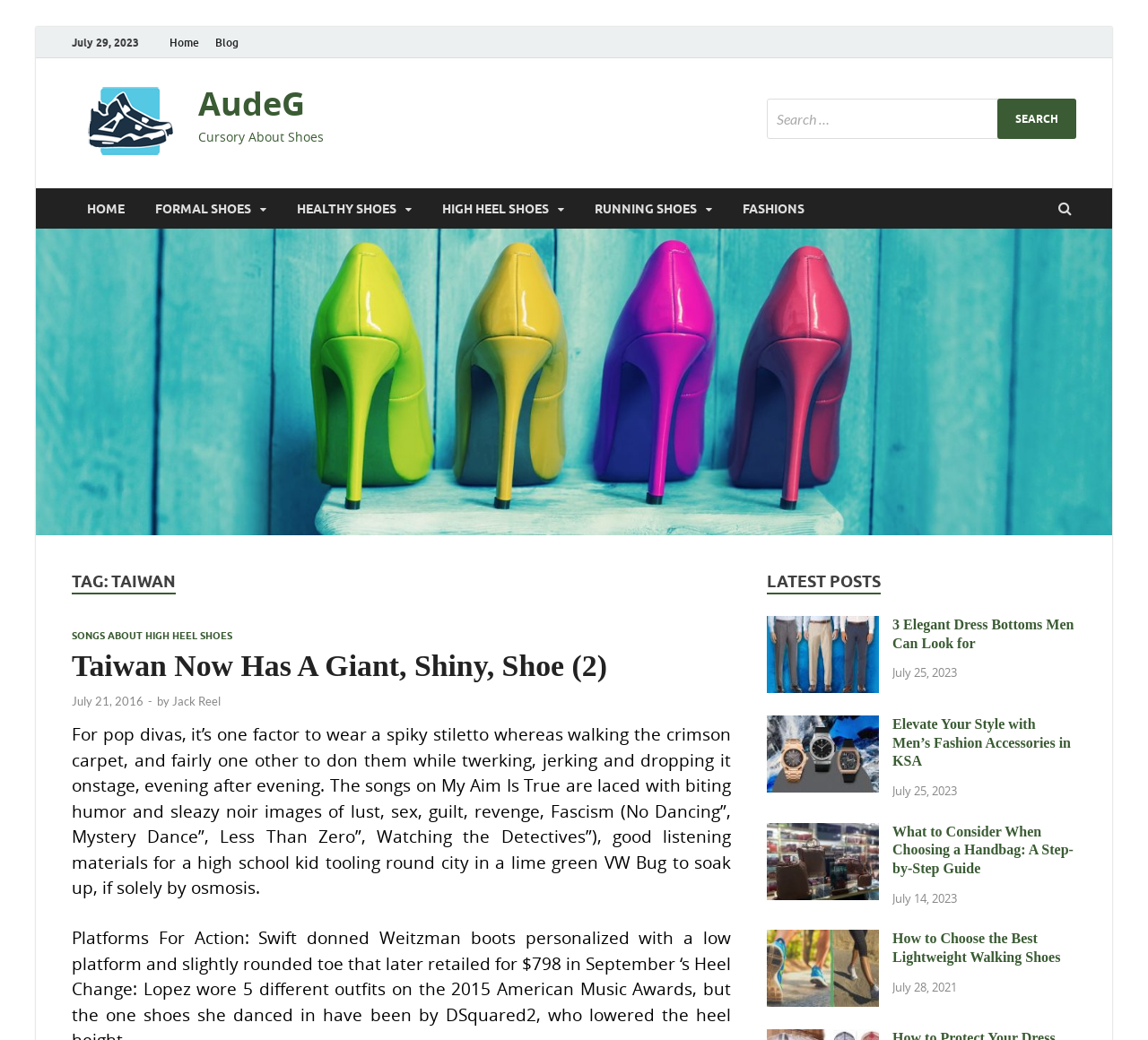Give a one-word or short-phrase answer to the following question: 
How many posts are listed under 'LATEST POSTS'?

4